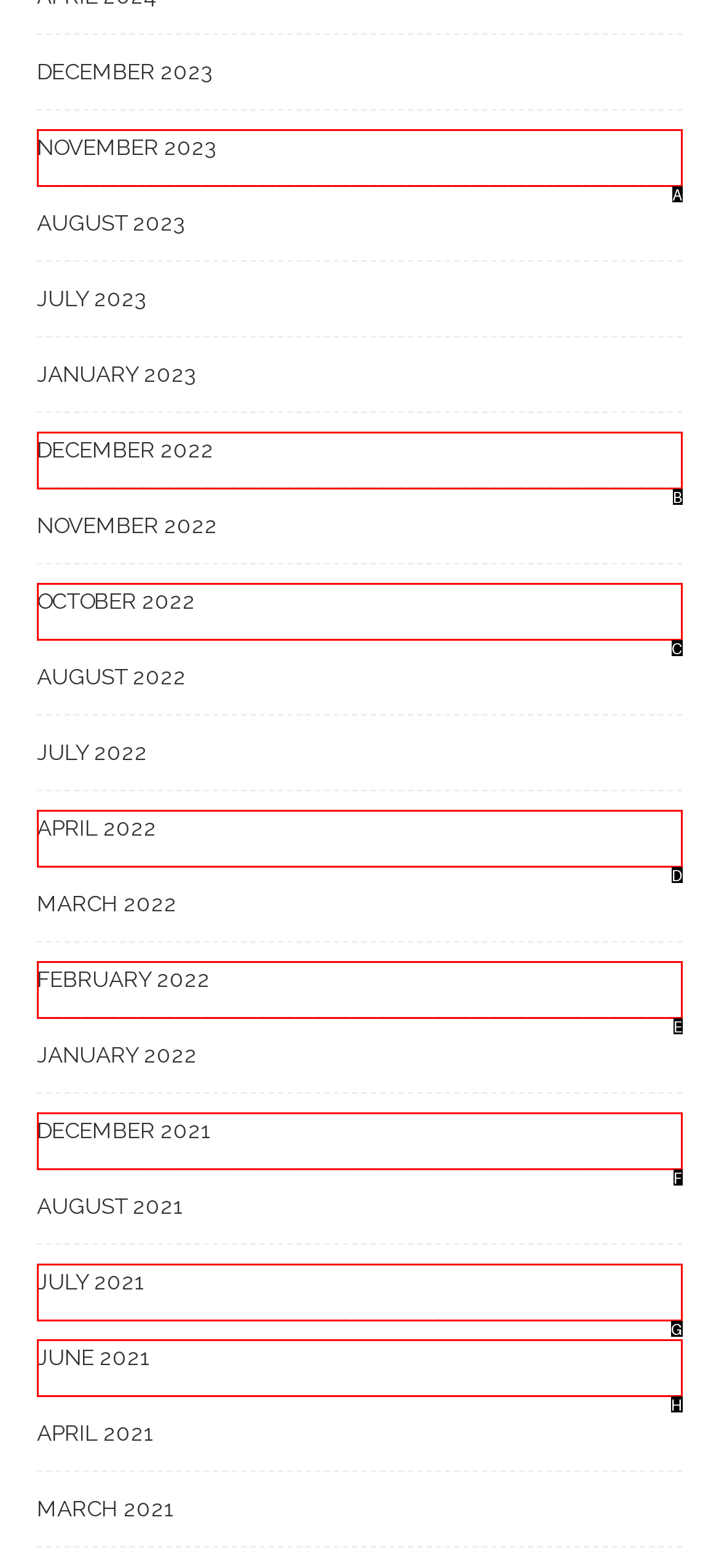Which UI element matches this description: December 2022?
Reply with the letter of the correct option directly.

B